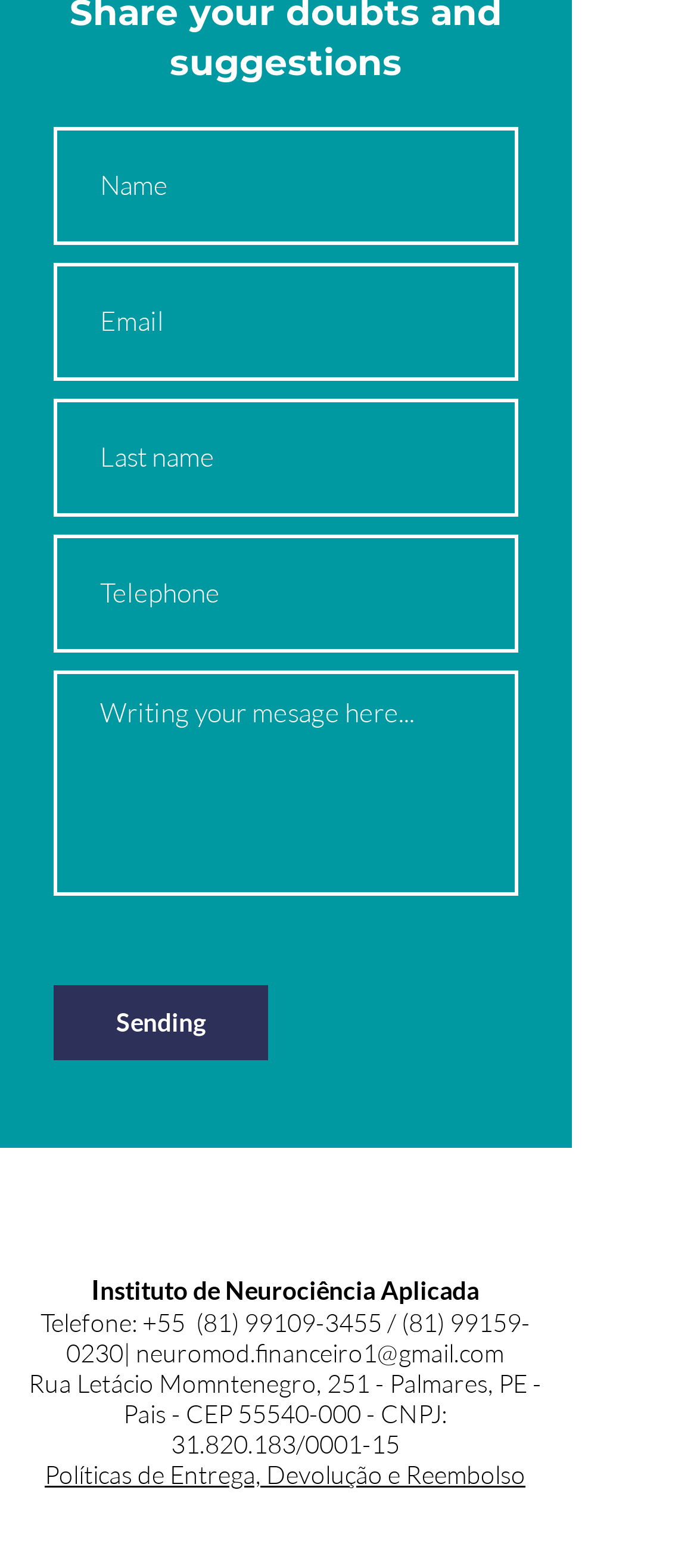Answer this question using a single word or a brief phrase:
What is the CNPJ of the institute?

31.820.183/0001-15